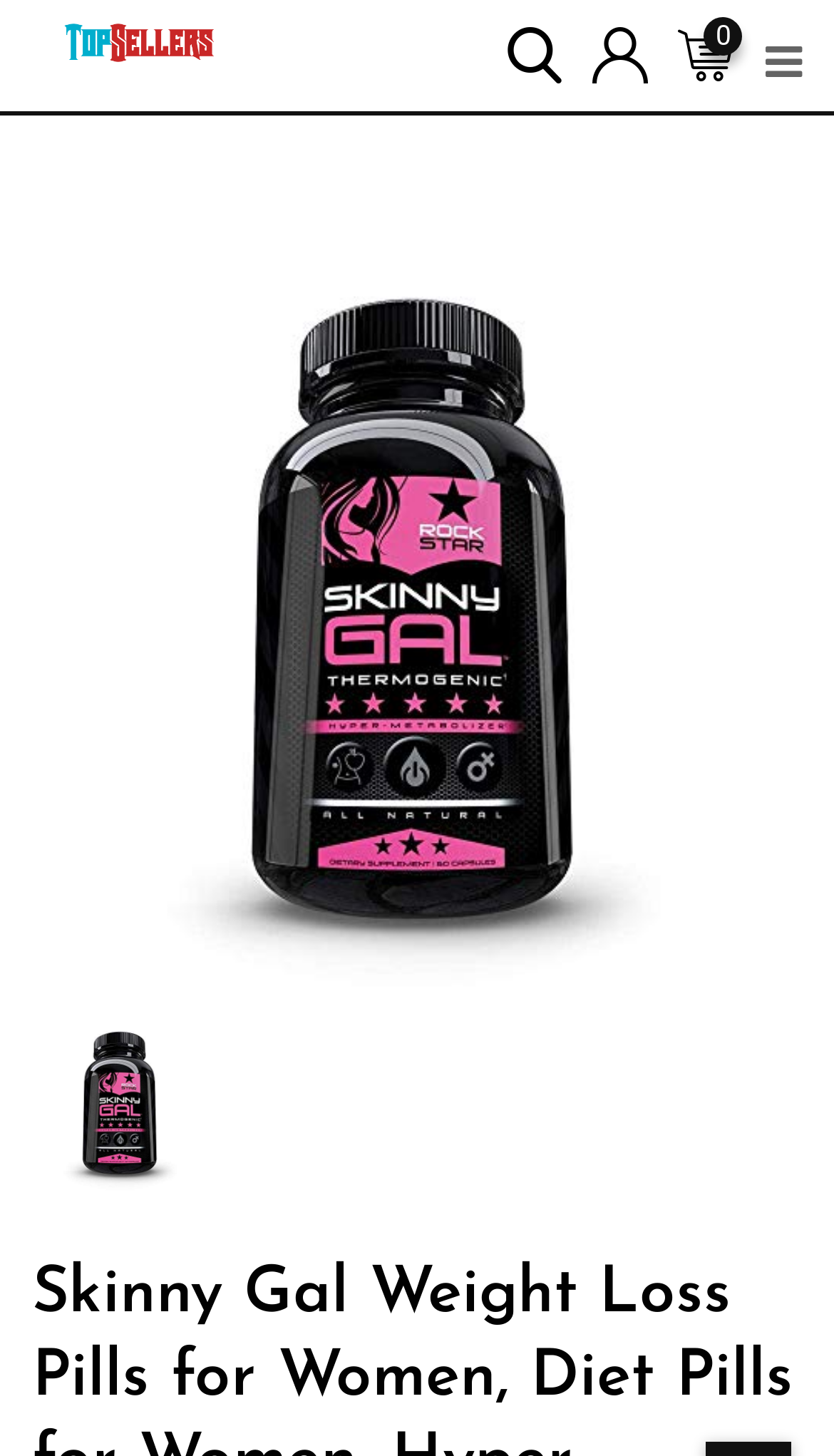How many social media links are there?
Please use the visual content to give a single word or phrase answer.

3